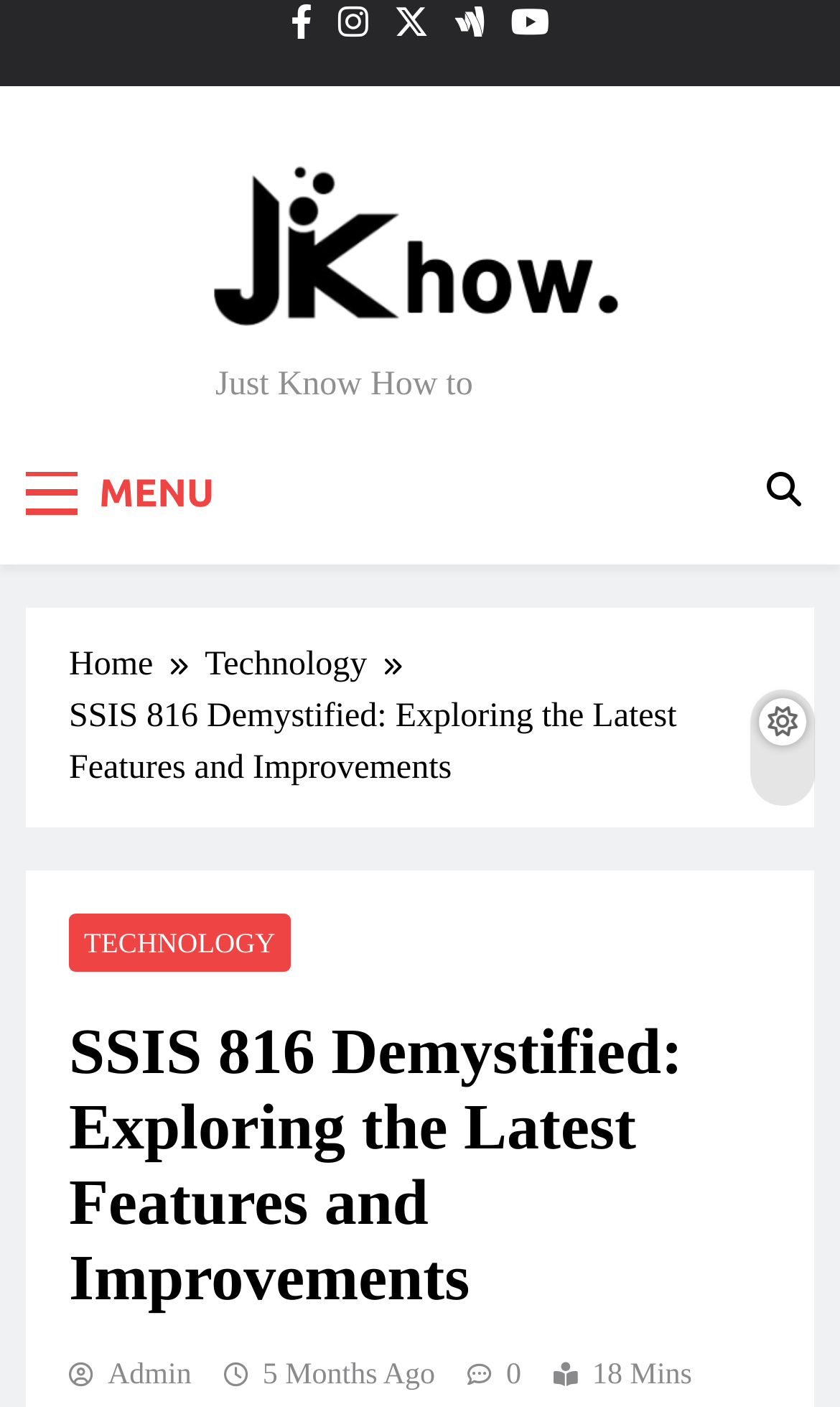Please find the bounding box coordinates in the format (top-left x, top-left y, bottom-right x, bottom-right y) for the given element description. Ensure the coordinates are floating point numbers between 0 and 1. Description: parent_node: JK How

[0.244, 0.115, 0.756, 0.248]